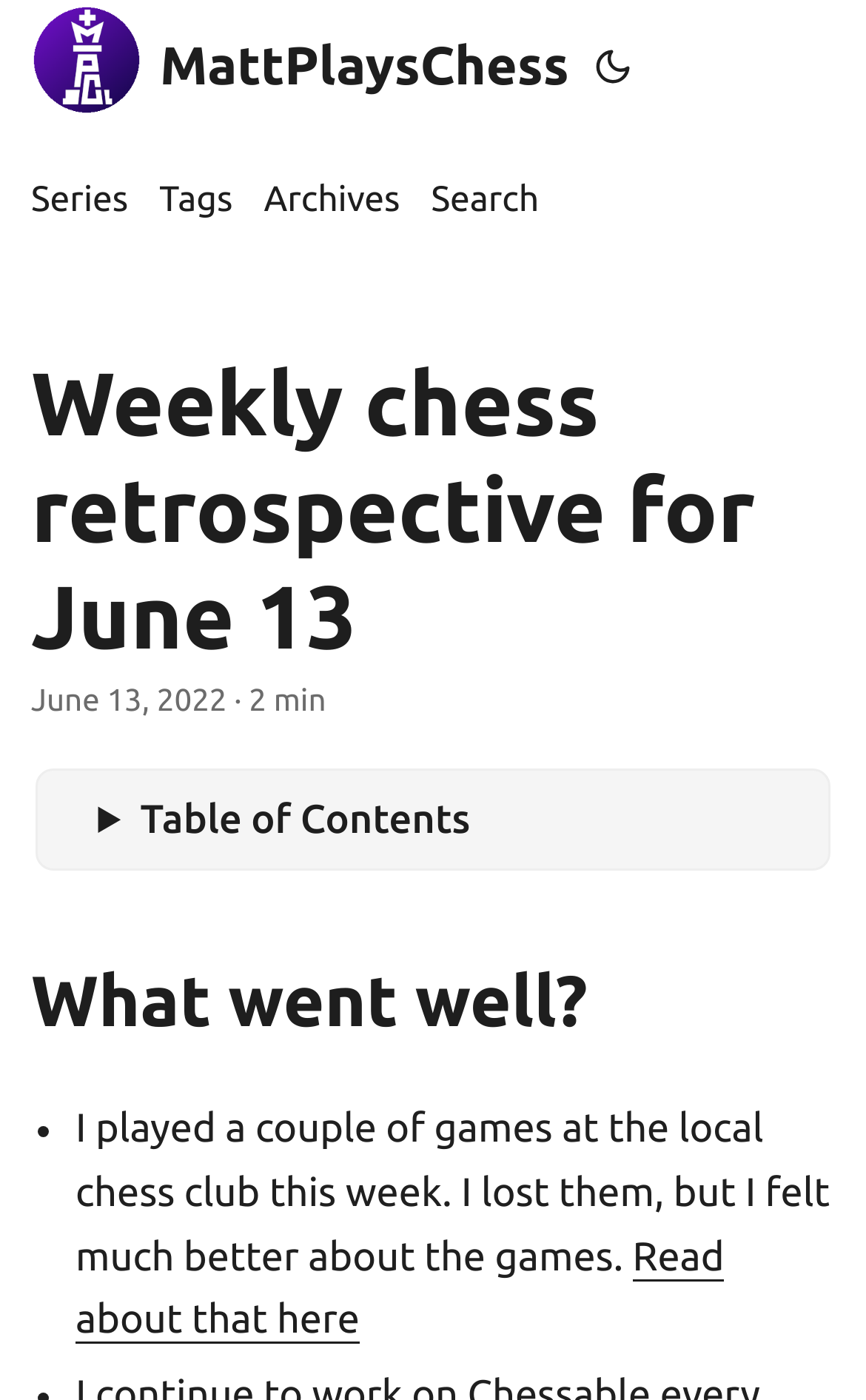Create a detailed summary of the webpage's content and design.

The webpage is a blog post titled "Weekly chess retrospective for June 13" by MattPlaysChess. At the top left, there is a logo image with the text "logo MattPlaysChess" and a link to the logo. Next to the logo, there are several links to different sections of the website, including "Series", "Tags", "Archives", and "Search". The search link has a key shortcut of Alt+/.

Below the links, there is a header section with the title of the blog post, "Weekly chess retrospective for June 13", and the date "June 13, 2022". The date is followed by a text indicating that the post takes 2 minutes to read.

The main content of the blog post is divided into sections. The first section is titled "What went well?" and has a list marker "•" followed by a paragraph of text describing the author's experience playing chess at a local club. The text is followed by a link to read more about the experience.

On the top right, there is a button with a key shortcut of Alt+T, and an image next to it. There is also a disclosure triangle with the text "Table of Contents" that can be expanded by pressing Alt+C.